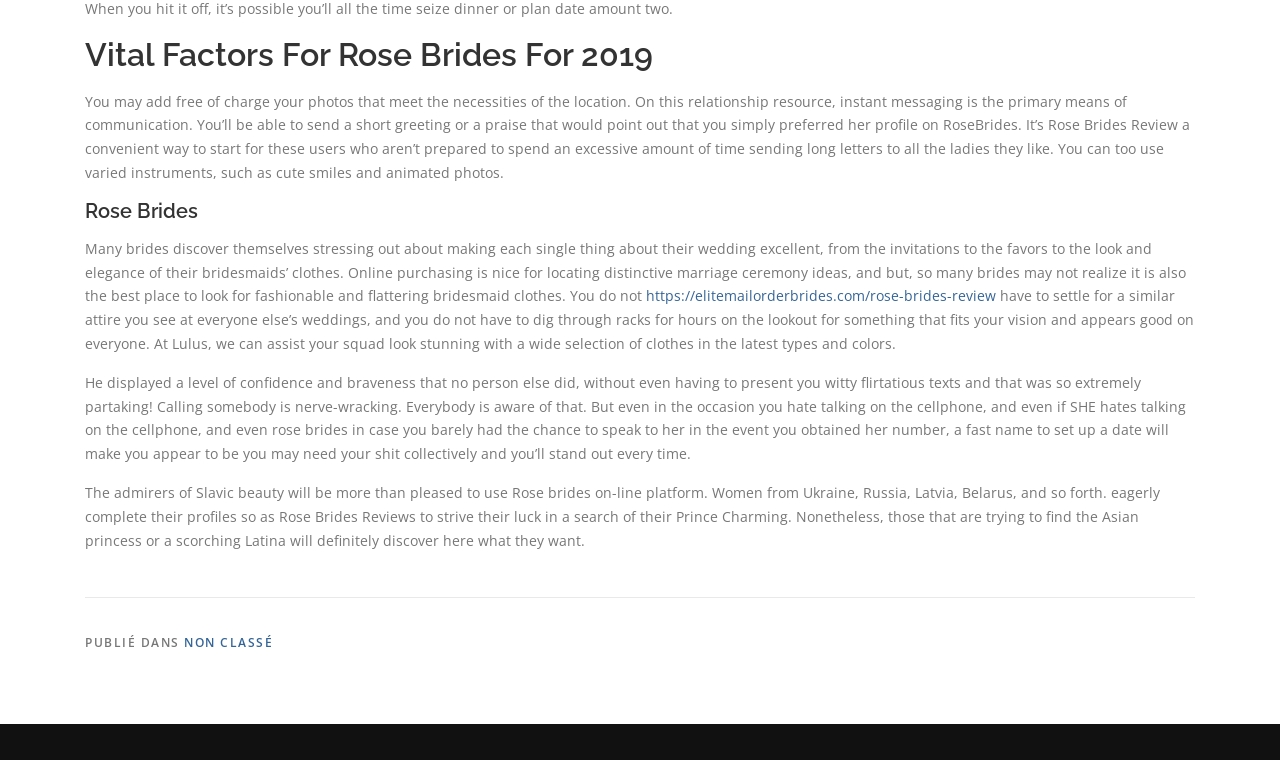Give a short answer to this question using one word or a phrase:
What is the primary means of communication on RoseBrides?

Instant messaging